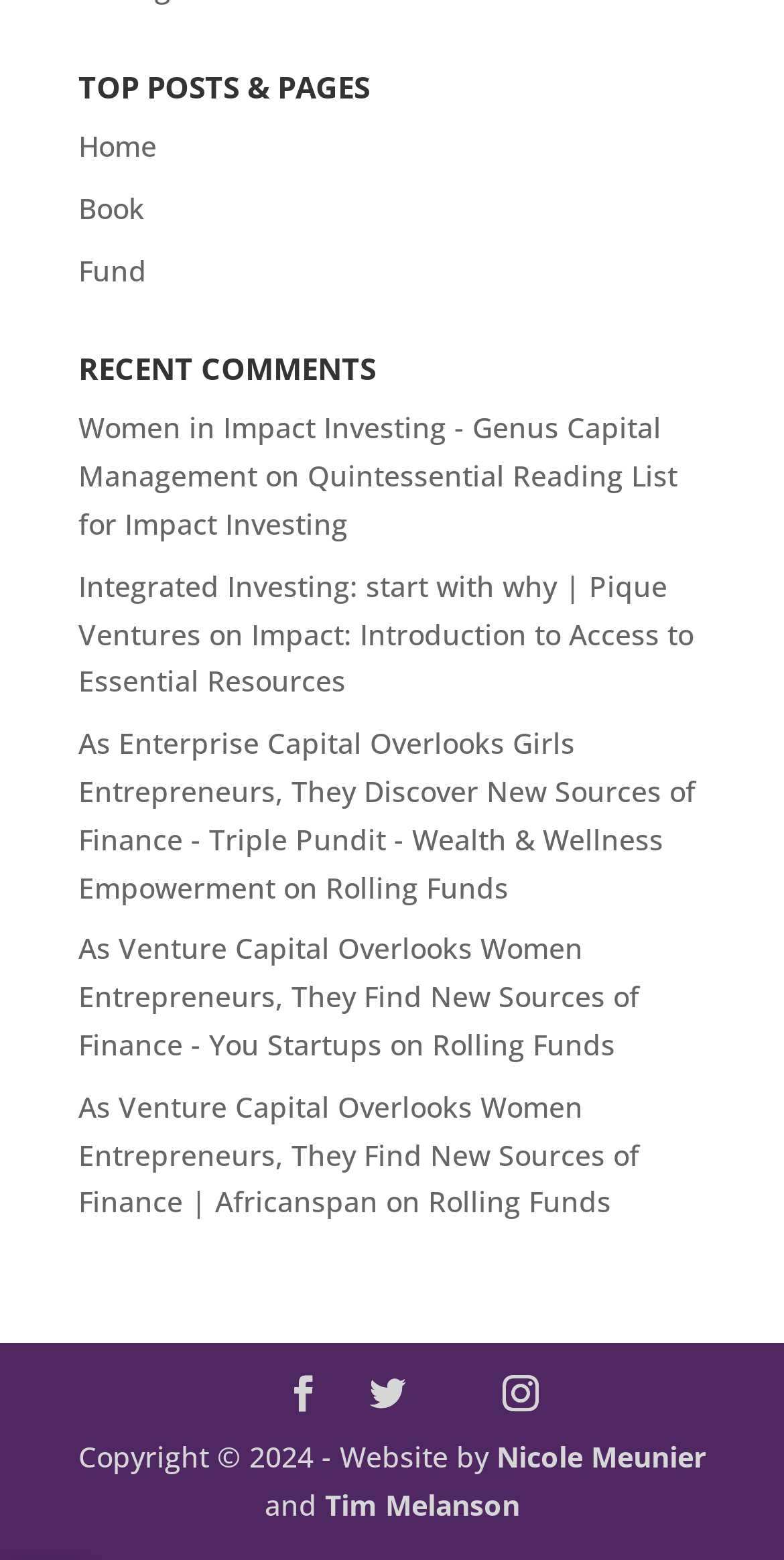What is the title of the first section?
Provide a short answer using one word or a brief phrase based on the image.

TOP POSTS & PAGES